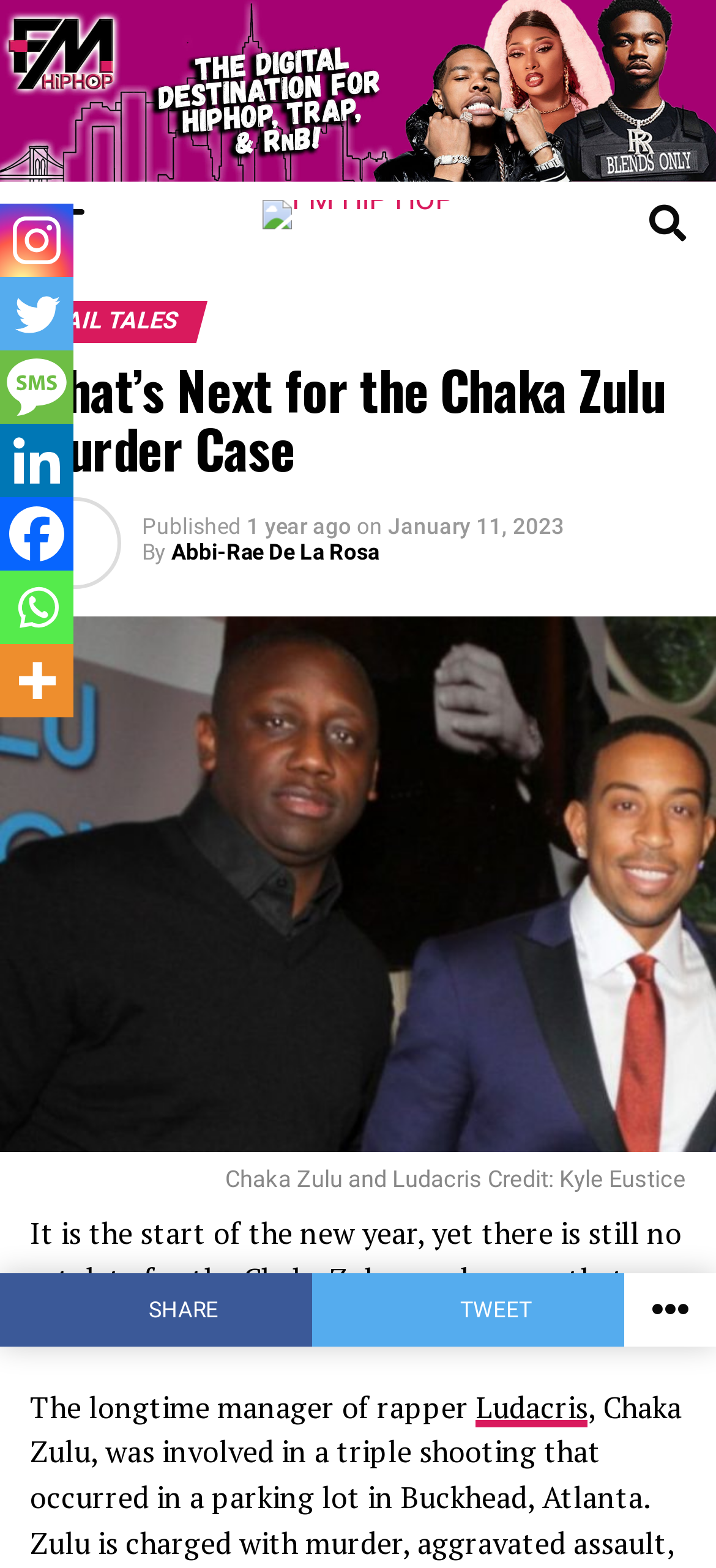Observe the image and answer the following question in detail: When was the article published?

I found the publication date by looking at the text 'Published' followed by '1 year ago' and then a time element with the text 'January 11, 2023'.